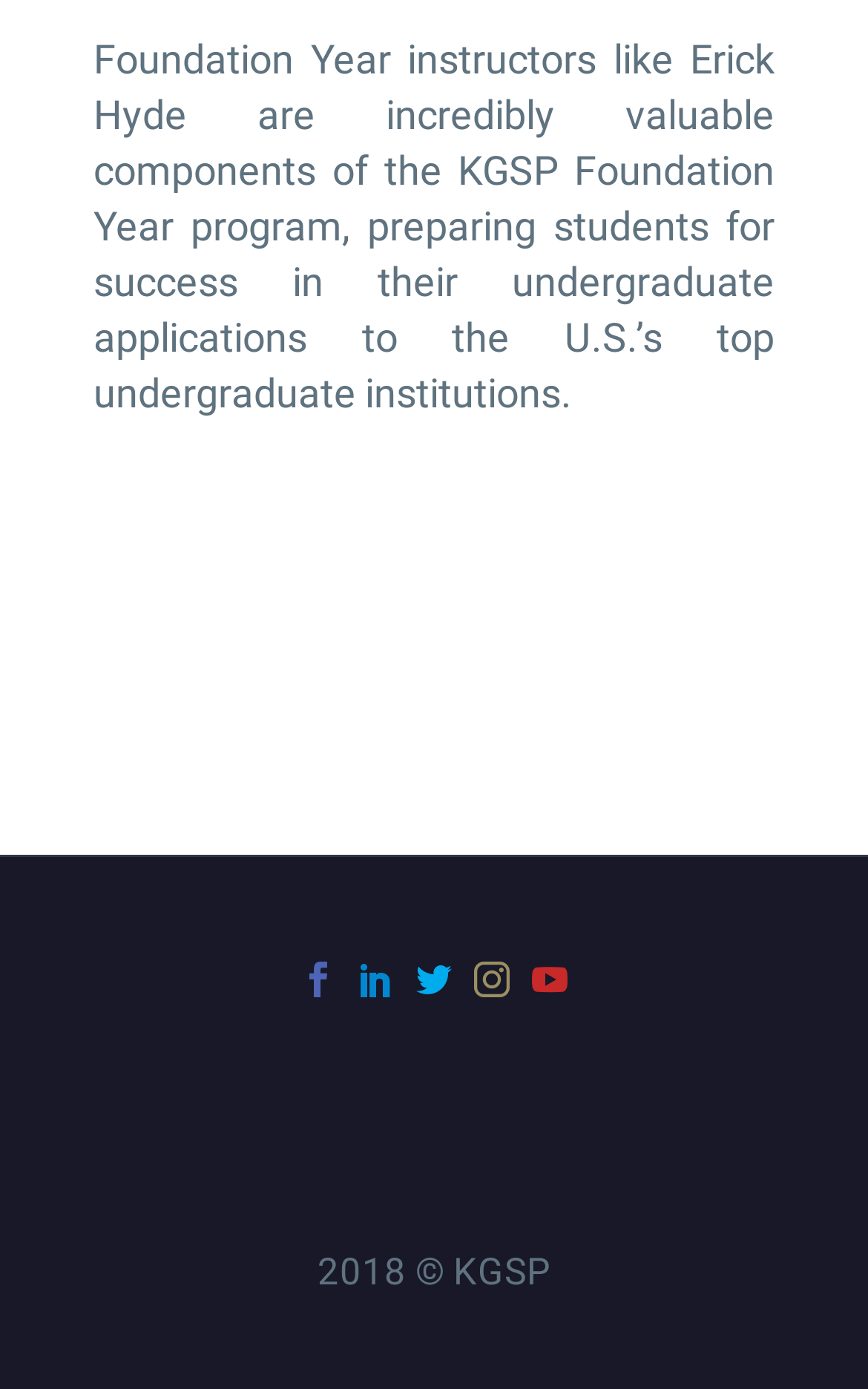Answer briefly with one word or phrase:
What is the role of Erick Hyde?

Foundation Year instructor